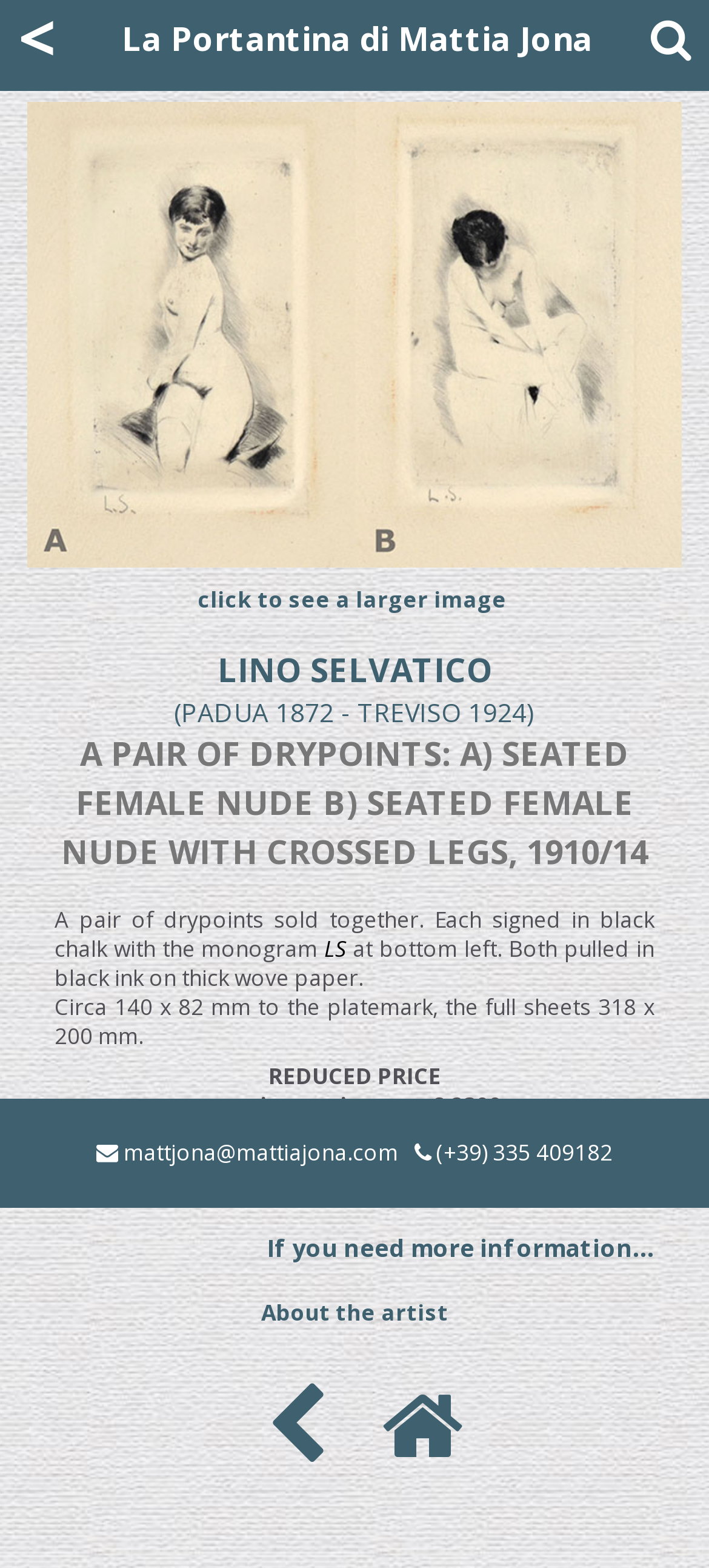What is the title of the artwork?
Please provide a single word or phrase as your answer based on the image.

A PAIR OF DRYPOINTS